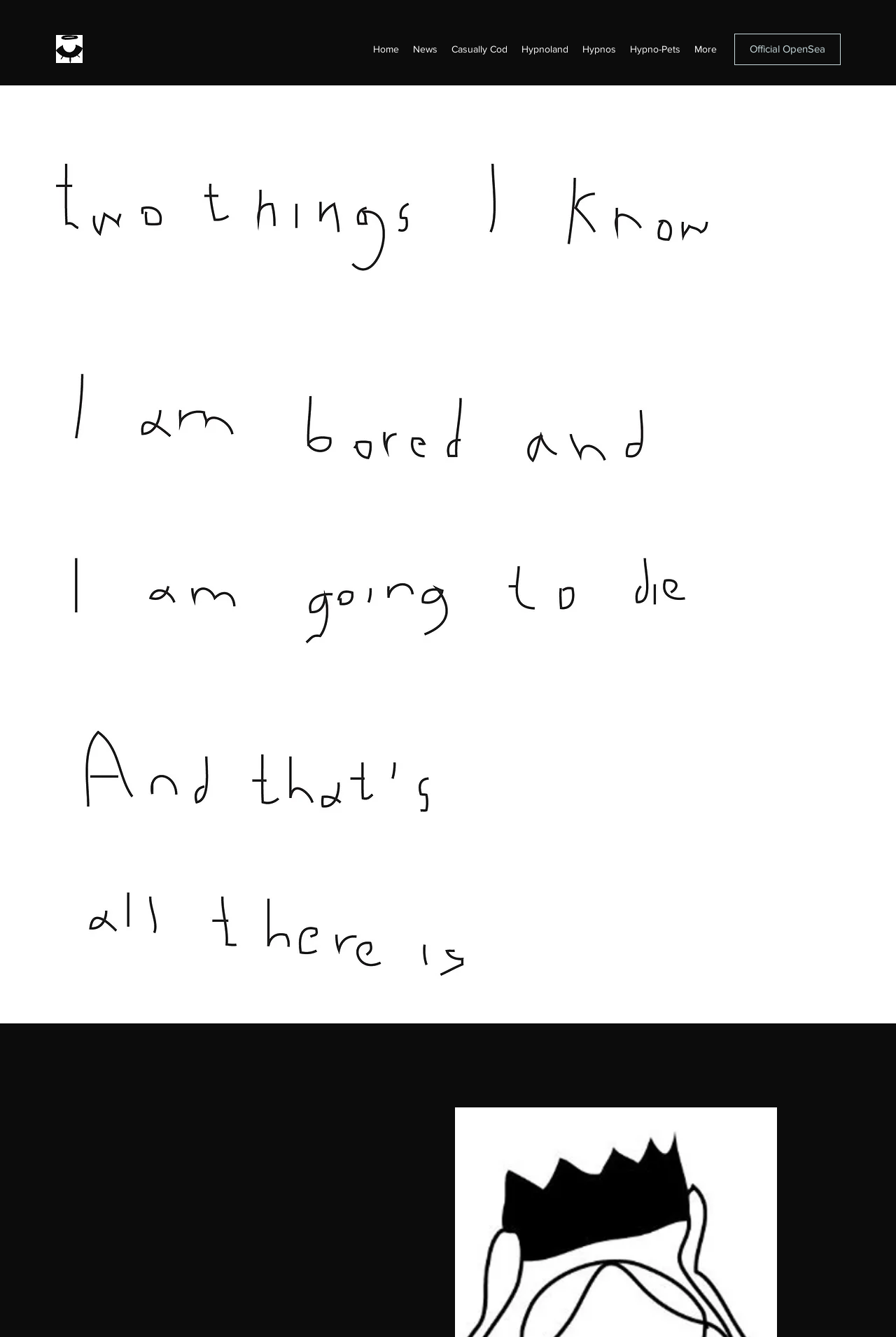Please provide a short answer using a single word or phrase for the question:
How many links are in the navigation menu?

6